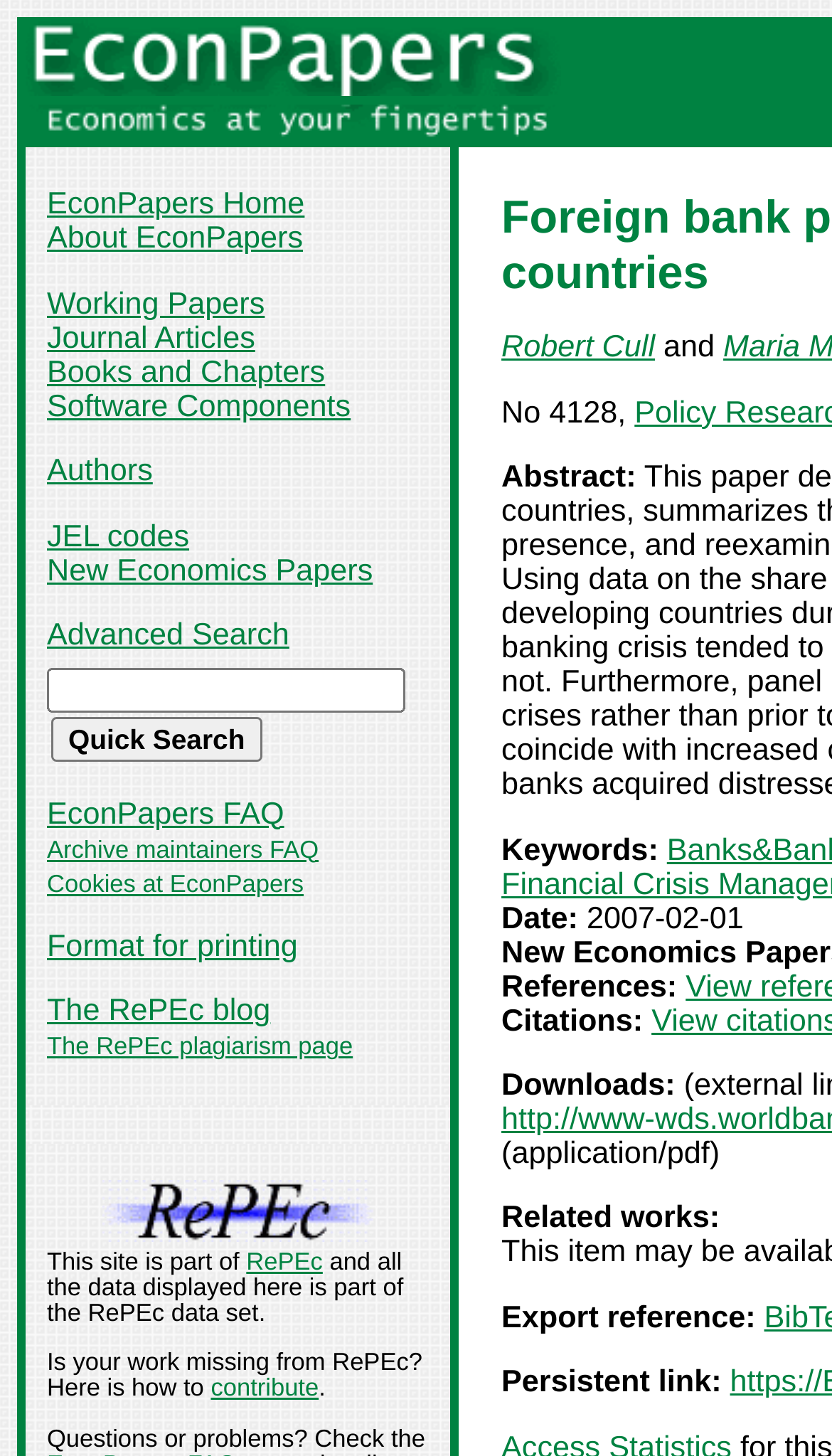What is the name of the website?
Using the image, provide a concise answer in one word or a short phrase.

EconPapers